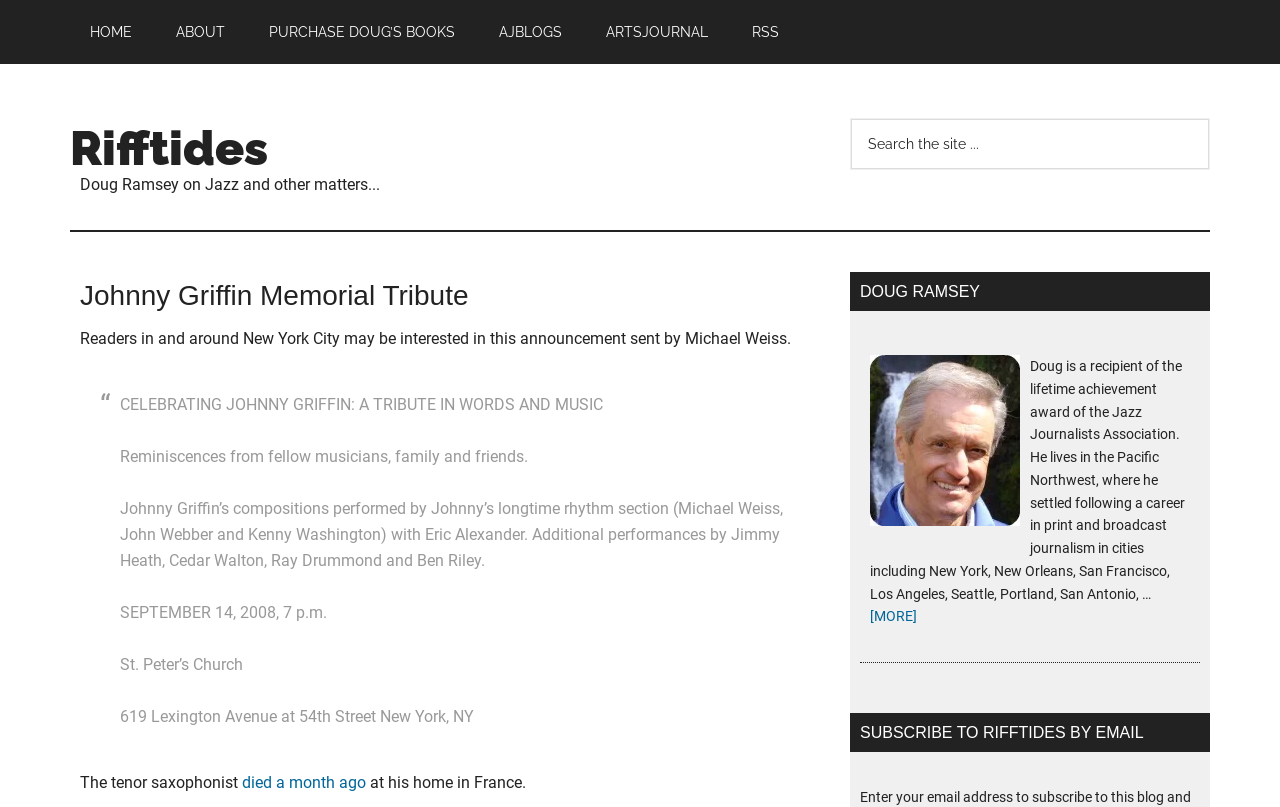Please identify the bounding box coordinates of the element's region that needs to be clicked to fulfill the following instruction: "Go to Cryptheory – Just Crypto". The bounding box coordinates should consist of four float numbers between 0 and 1, i.e., [left, top, right, bottom].

None